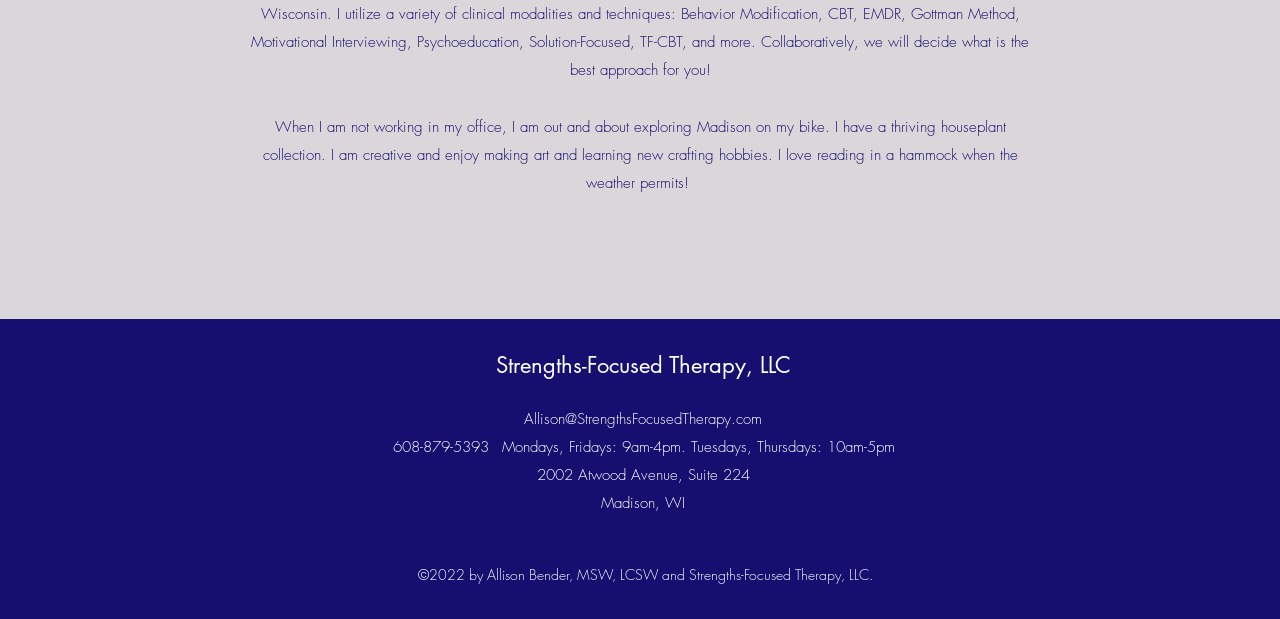What is the therapist's email address?
Respond with a short answer, either a single word or a phrase, based on the image.

Allison@StrengthsFocusedTherapy.com